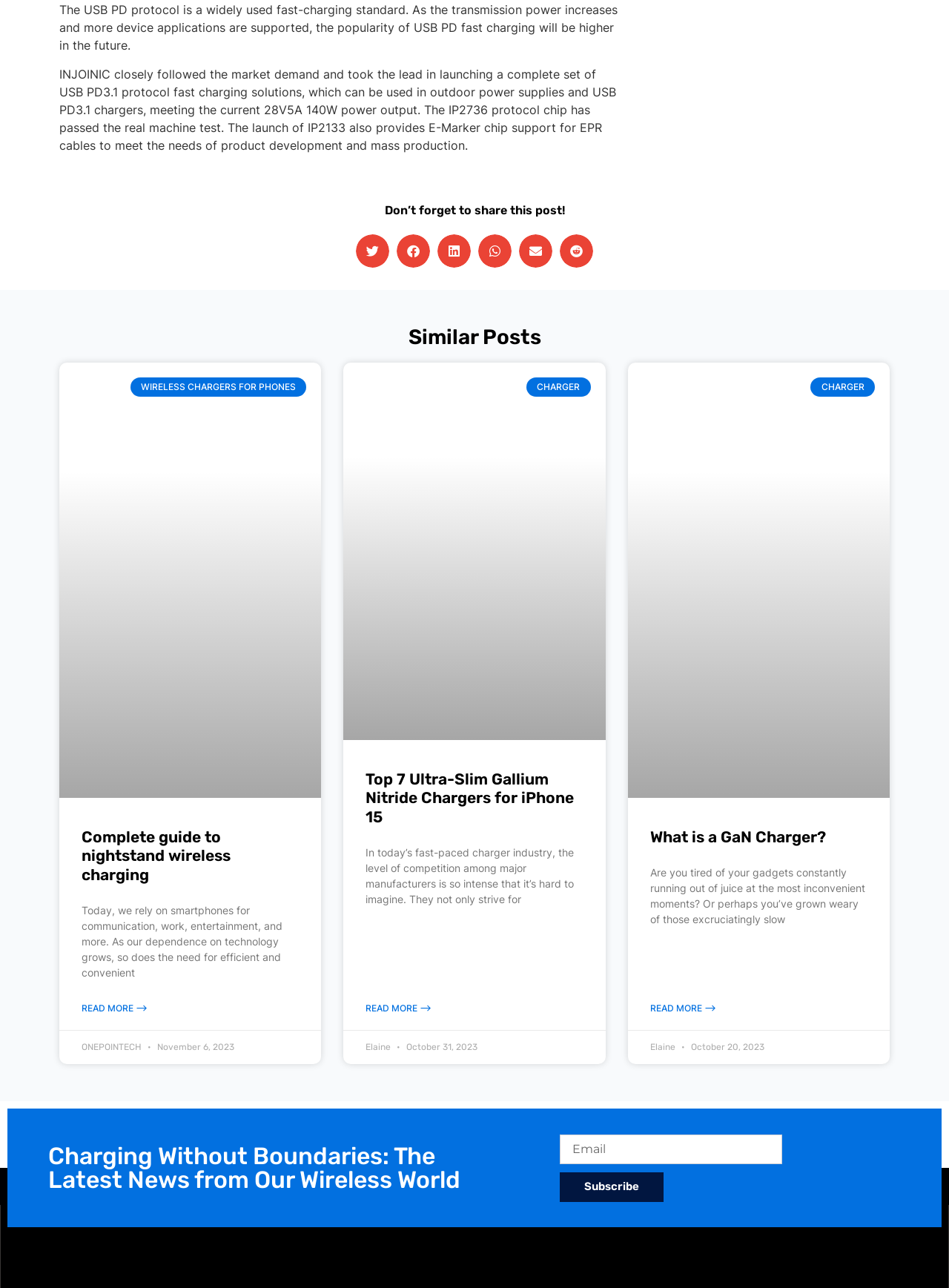What is the topic of the first article in the 'Similar Posts' section?
Please interpret the details in the image and answer the question thoroughly.

I looked at the first article element under the 'Similar Posts' heading, which has an ID of 191. The link text inside this article element is 'wireless charging nightstand', which suggests that the topic of this article is related to wireless charging nightstands.